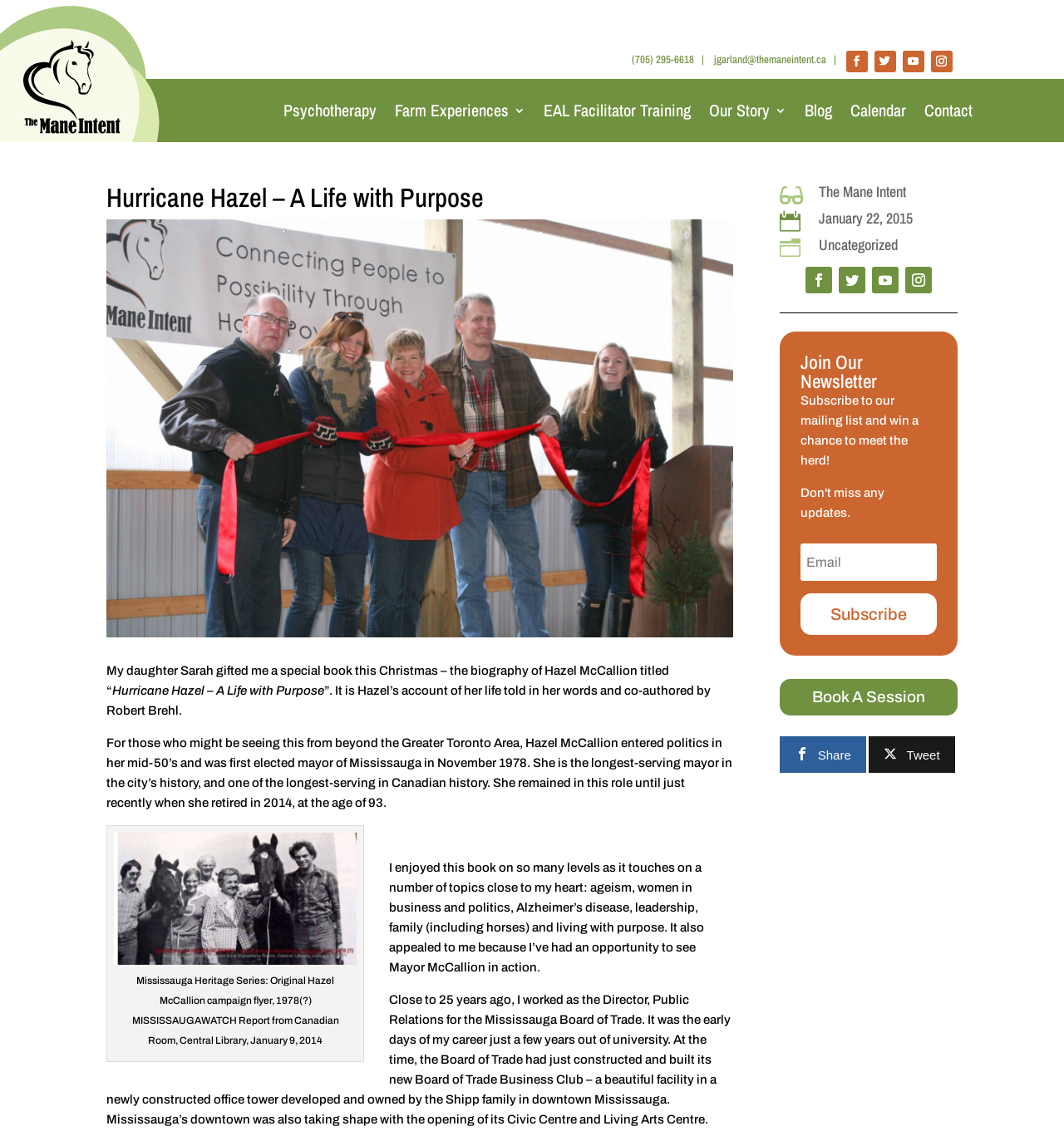Use the details in the image to answer the question thoroughly: 
What is the name of the book mentioned on this webpage?

The webpage mentions a book gifted by the author's daughter Sarah, and the title of the book is 'Hurricane Hazel – A Life with Purpose', which is a biography of Hazel McCallion.